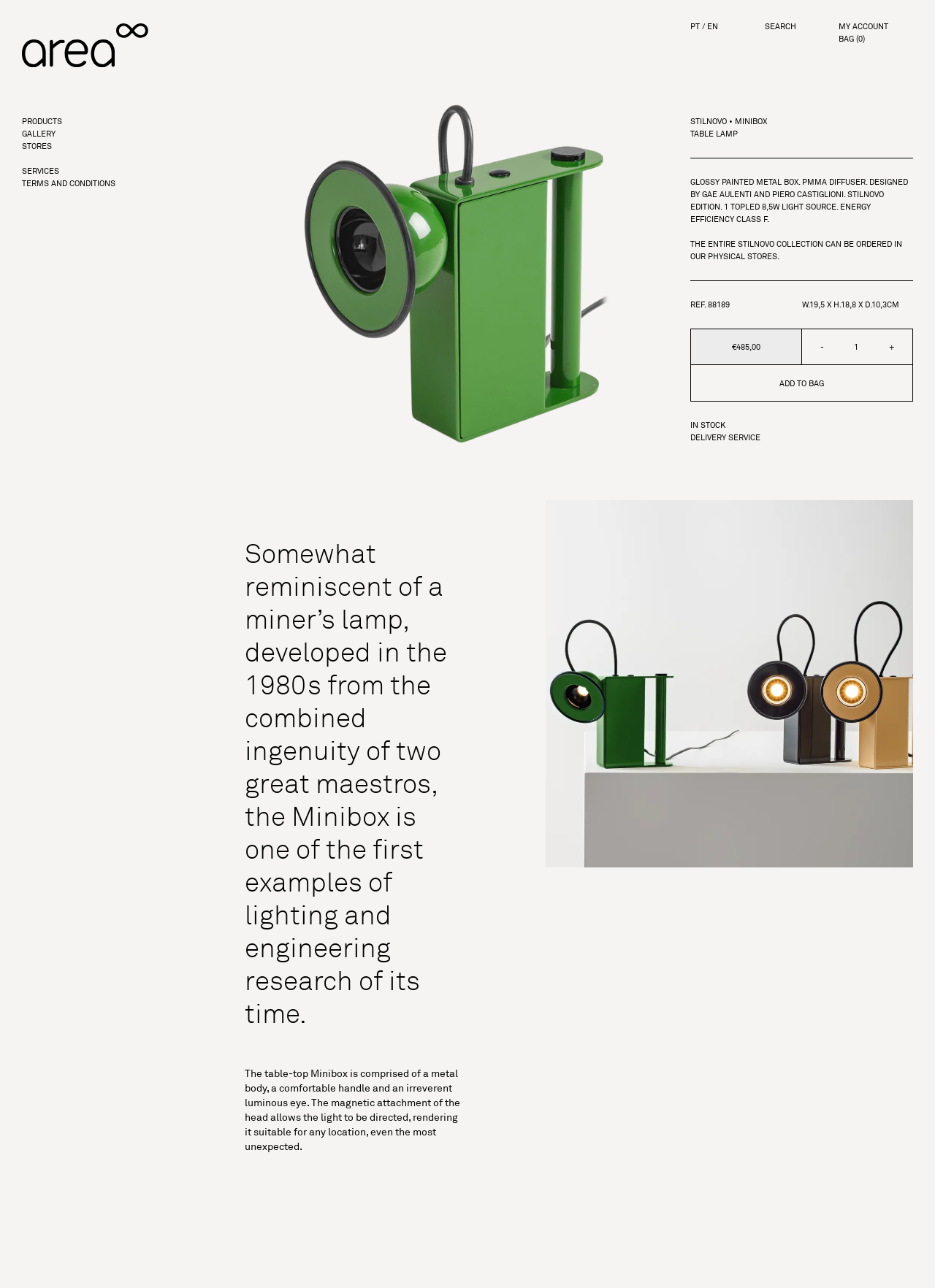Refer to the image and answer the question with as much detail as possible: What is the brand of the table lamp?

I inferred this answer by looking at the product name '88189 Stilnovo MINIBOX Table lamp' at the top of the webpage, which suggests that the brand of the table lamp is Stilnovo.